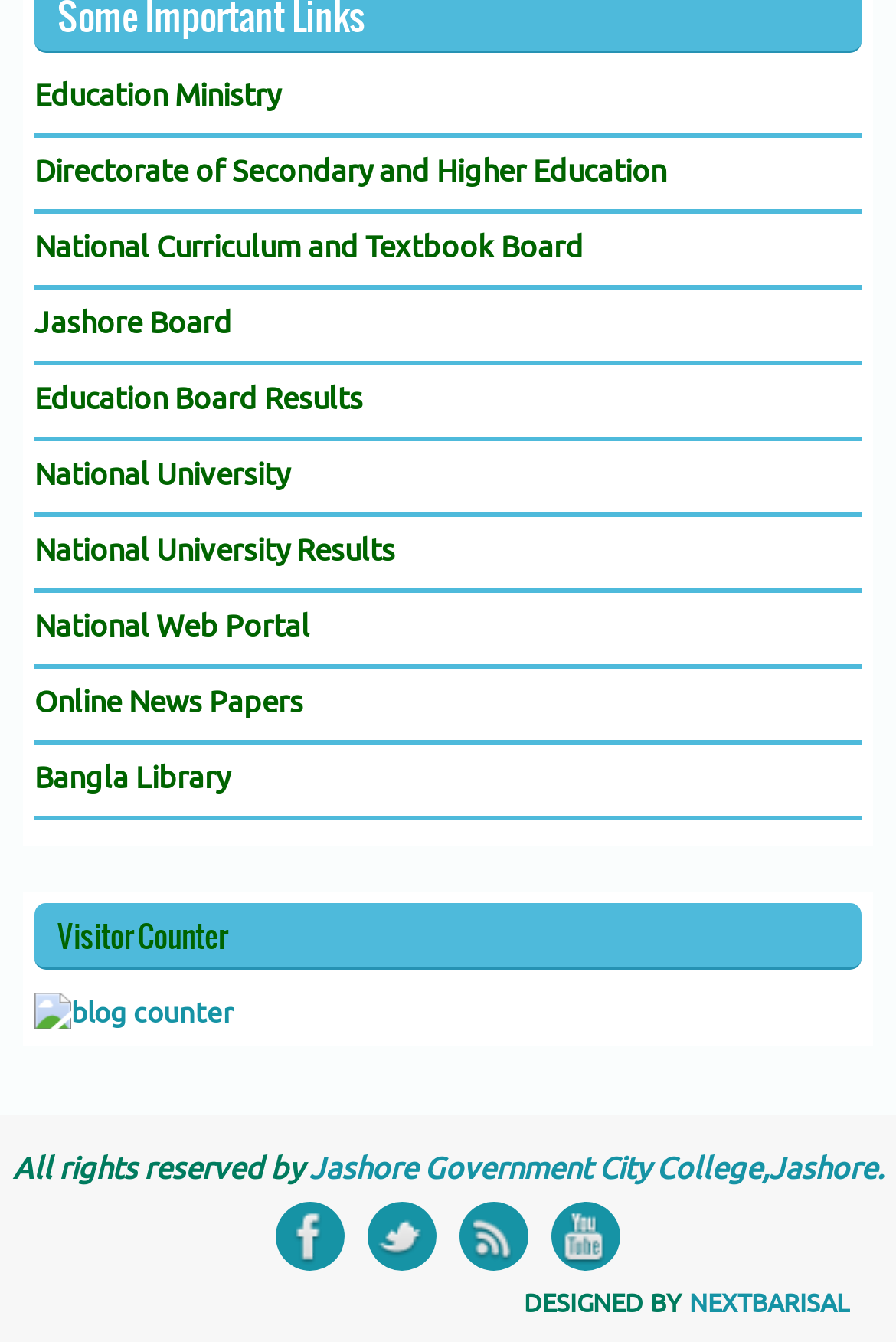Based on the element description title="YouTube", identify the bounding box coordinates for the UI element. The coordinates should be in the format (top-left x, top-left y, bottom-right x, bottom-right y) and within the 0 to 1 range.

[0.615, 0.896, 0.692, 0.947]